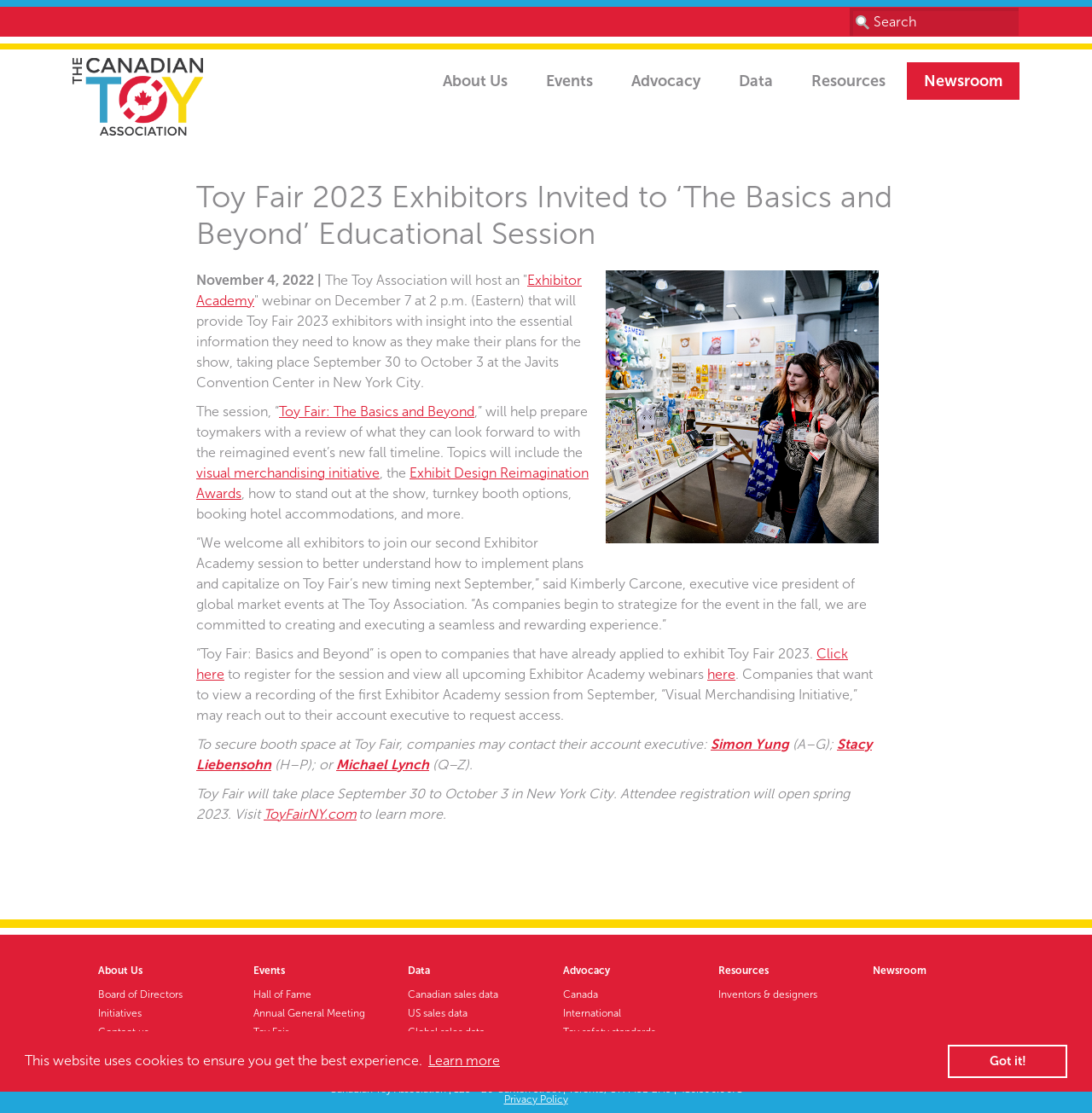Generate an in-depth caption that captures all aspects of the webpage.

The webpage is about the Canadian Toy Association (CTA) and its upcoming Toy Fair 2023 event. At the top of the page, there is a cookie consent dialog with a "dismiss" button and a link to learn more about cookies. Below the dialog, there is a header section with a search bar, an image, and several links to different sections of the website, including "About Us", "Events", "Advocacy", "Data", "Resources", and "Newsroom".

The main content of the page is divided into two sections. The first section has a heading that reads "Toy Fair 2023 Exhibitors Invited to ‘The Basics and Beyond’ Educational Session" and features an image of a toy fair booth. Below the heading, there is a paragraph of text that describes the educational session, which will provide exhibitors with essential information about the toy fair. The session will cover topics such as visual merchandising, exhibit design, and booking hotel accommodations.

The second section of the main content has several paragraphs of text that provide more information about the toy fair, including the dates and location of the event, and how to register for the educational session. There are also links to contact account executives for booth space and to learn more about the toy fair.

At the bottom of the page, there is a footer section with links to various sections of the website, including "About Us", "Board of Directors", "Initiatives", "Contact us", "Events", "Hall of Fame", "Annual General Meeting", "Toy Fair", "Data", "Advocacy", "Resources", and "Newsroom". There is also a copyright notice and a link to the privacy policy.